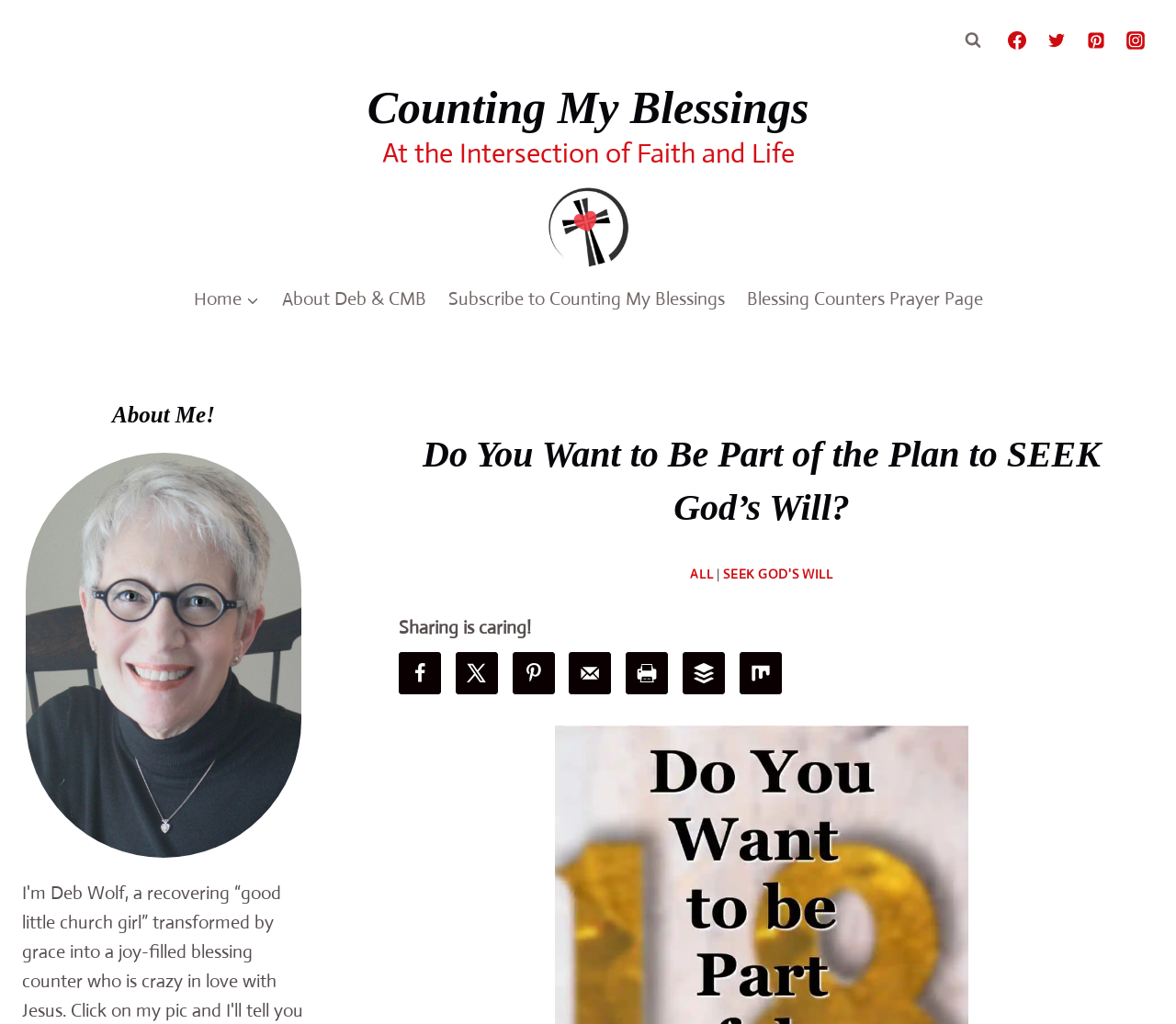Please identify the bounding box coordinates of the element that needs to be clicked to execute the following command: "Read about Deb & CMB". Provide the bounding box using four float numbers between 0 and 1, formatted as [left, top, right, bottom].

[0.23, 0.267, 0.371, 0.317]